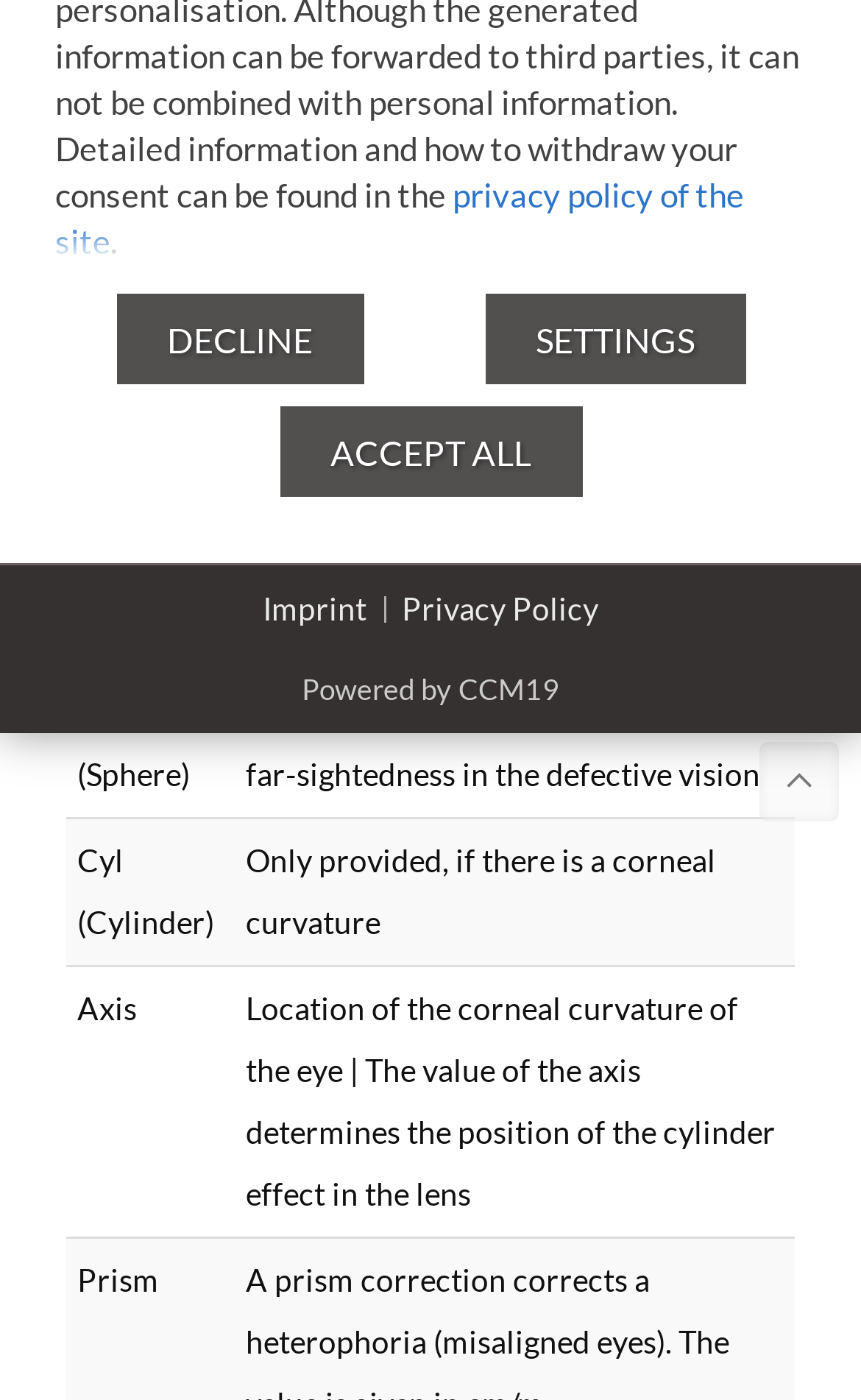Please determine the bounding box coordinates for the element with the description: "Powered by CCM19".

[0.35, 0.479, 0.65, 0.505]